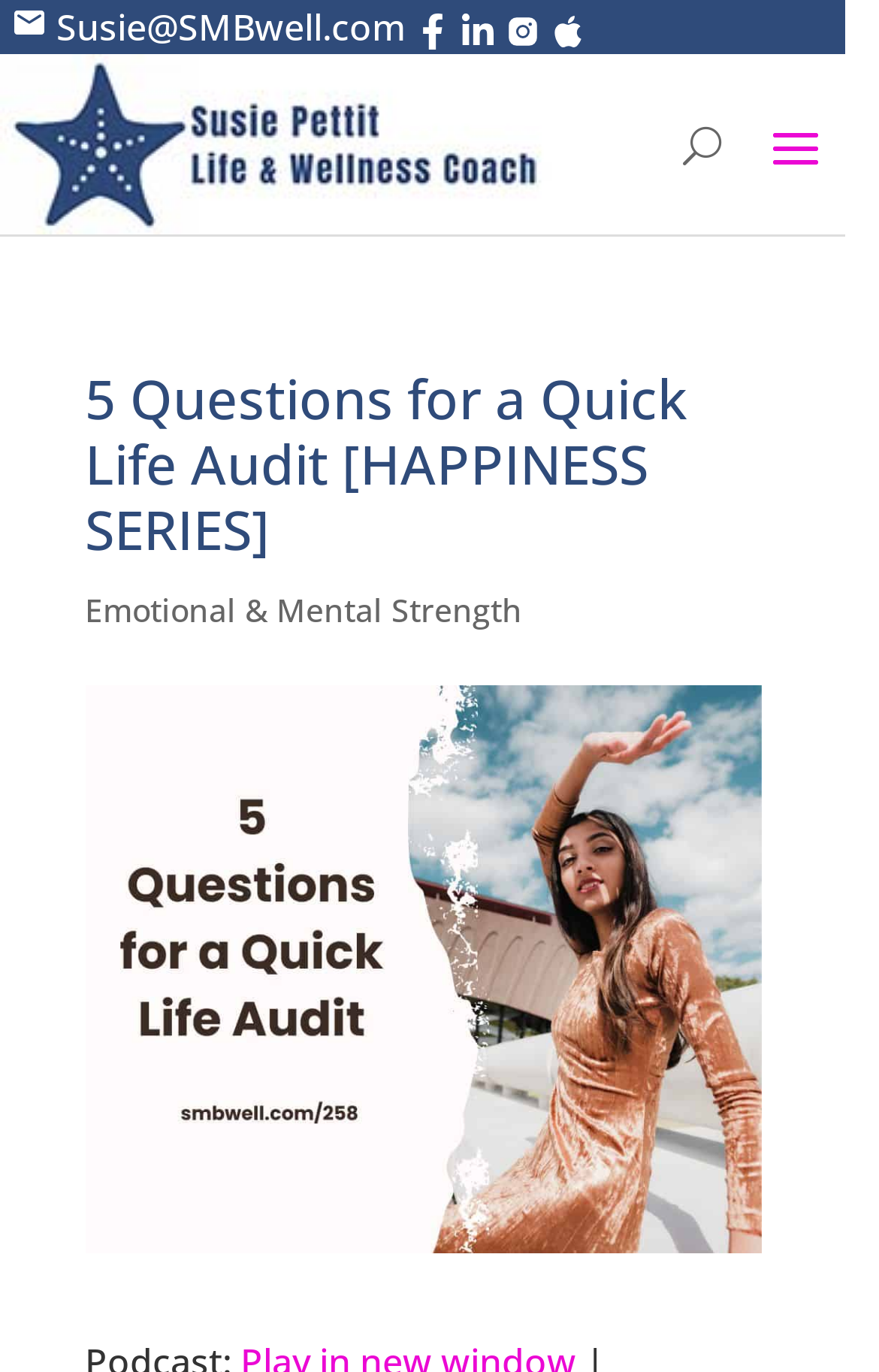Provide the bounding box coordinates for the UI element described in this sentence: "Susie@SMBwell.com". The coordinates should be four float values between 0 and 1, i.e., [left, top, right, bottom].

[0.013, 0.002, 0.462, 0.038]